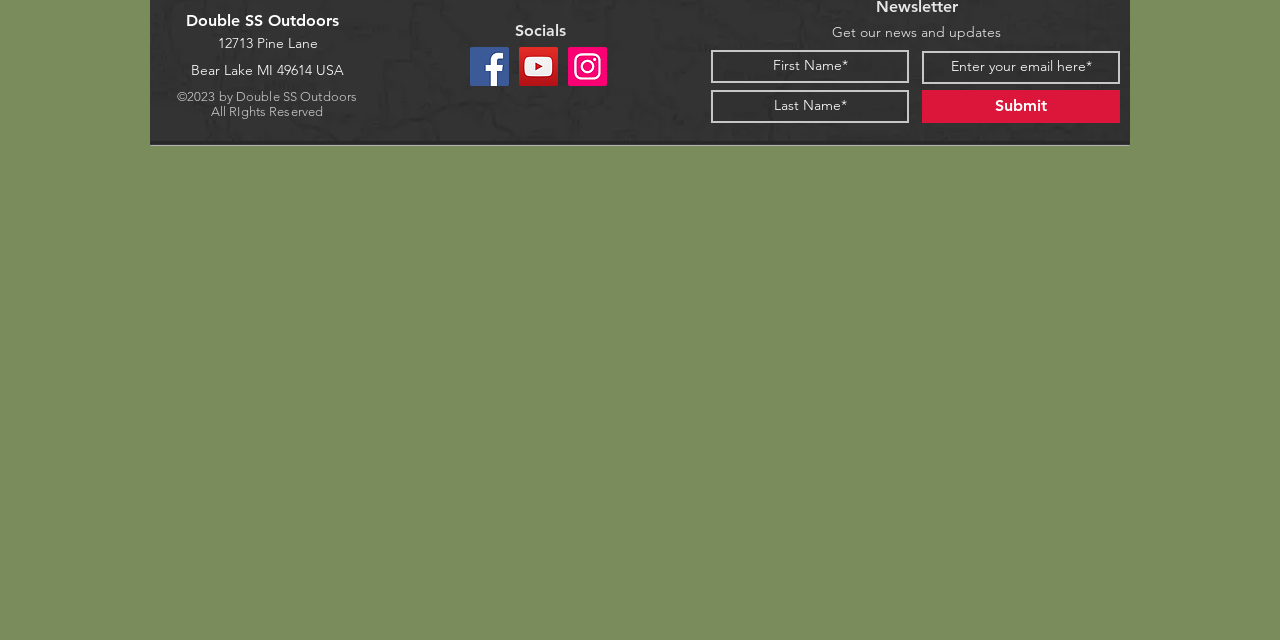Provide the bounding box coordinates for the UI element described in this sentence: "aria-label="First Name*" name="first-name*" placeholder="First Name*"". The coordinates should be four float values between 0 and 1, i.e., [left, top, right, bottom].

[0.555, 0.078, 0.71, 0.129]